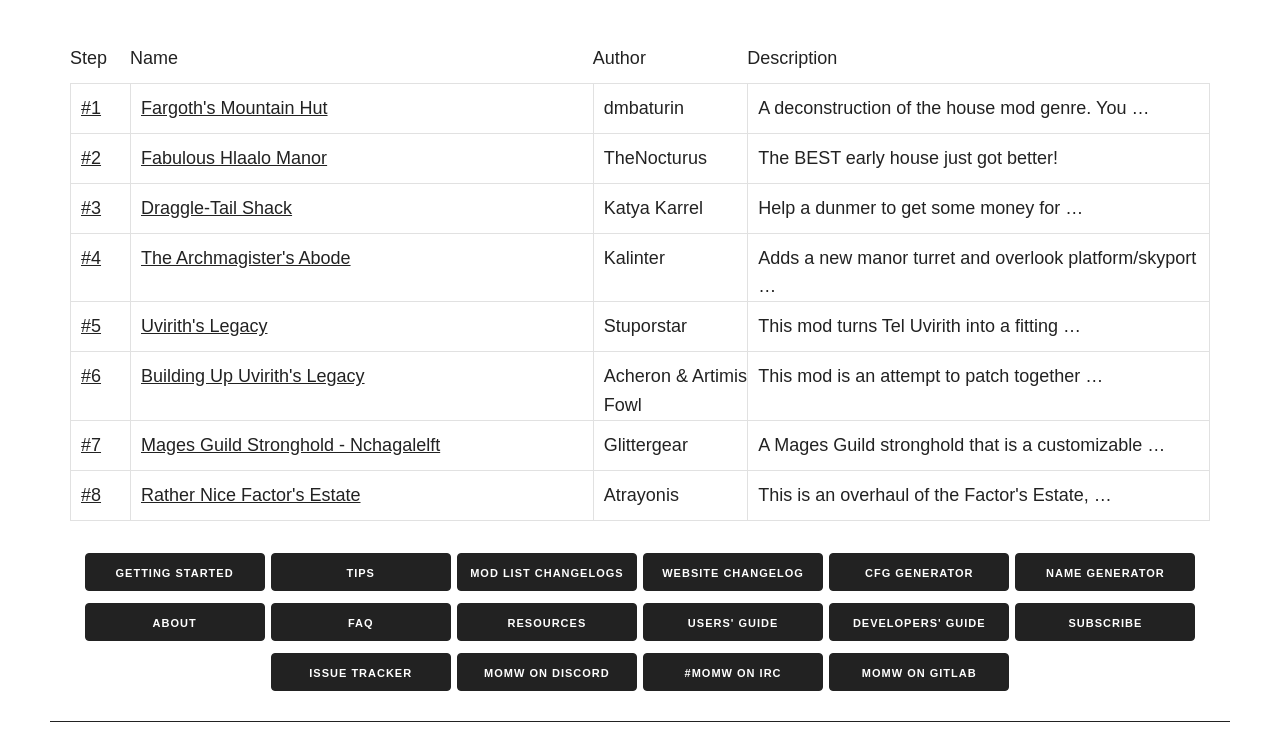What is the name of the author of the third mod?
Please provide a single word or phrase as your answer based on the screenshot.

Katya Karrel